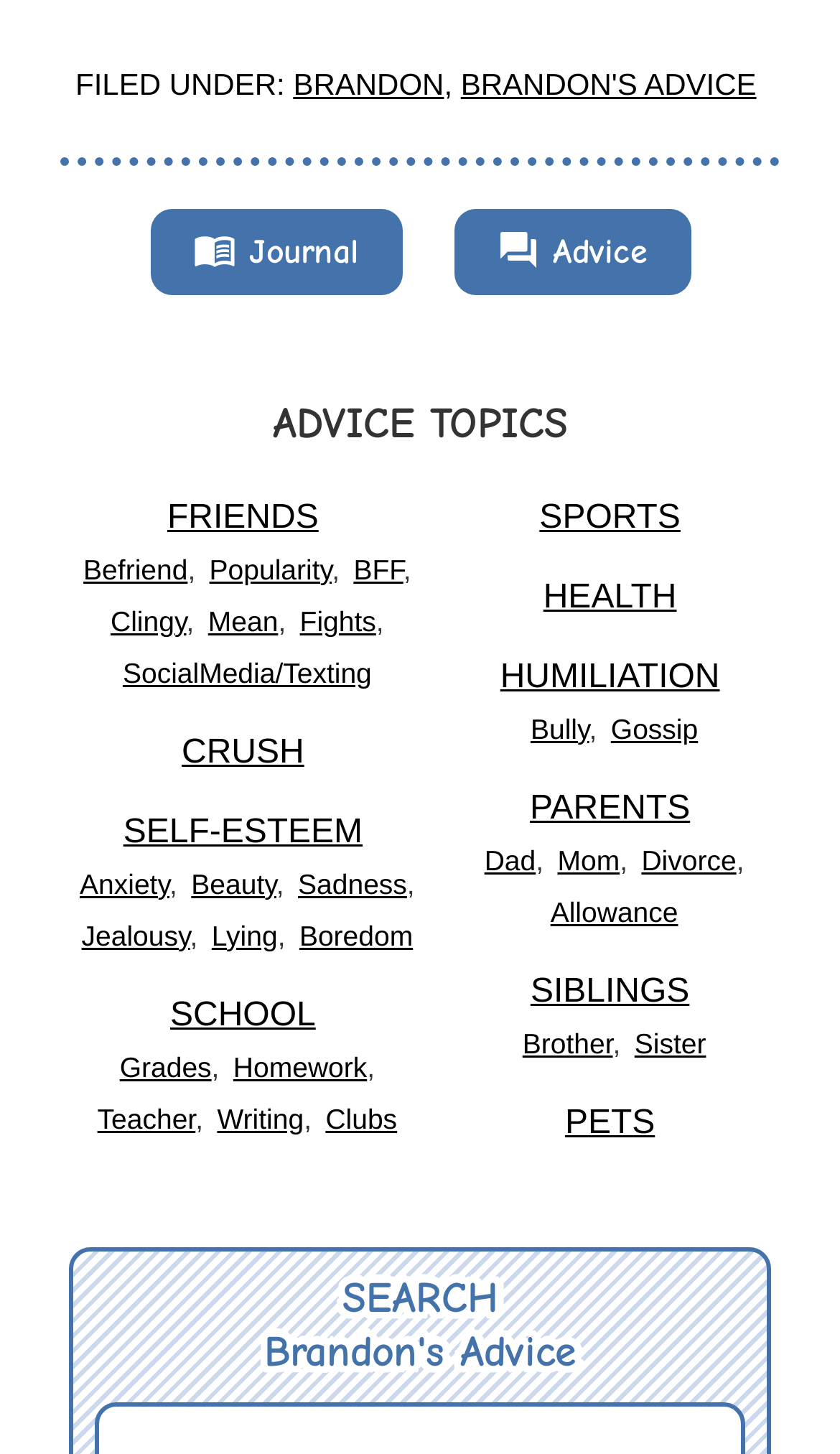Use a single word or phrase to answer this question: 
What type of content is available under 'BRANDON'S ADVICE'?

Advice articles or posts